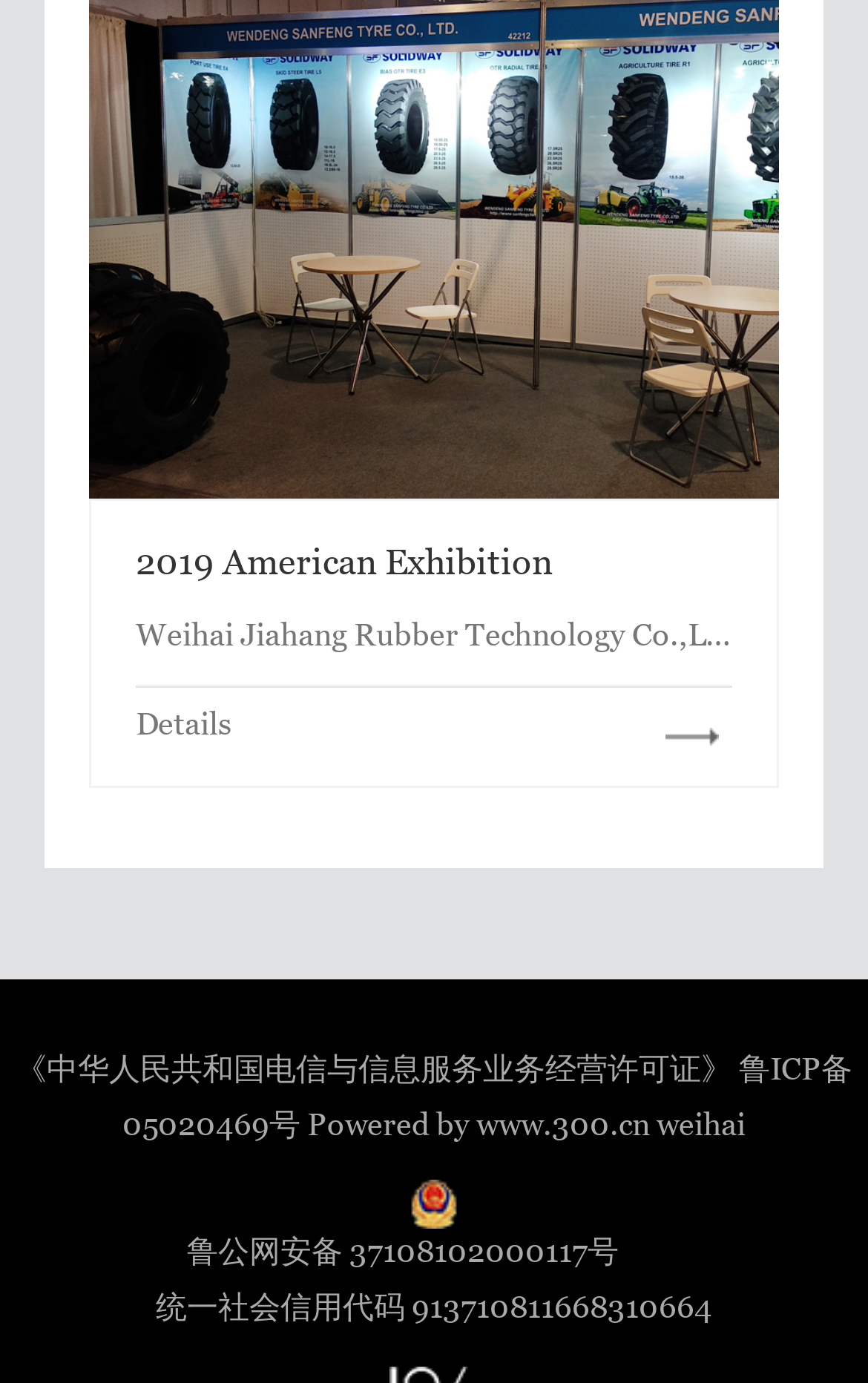Please identify the bounding box coordinates of the clickable region that I should interact with to perform the following instruction: "Access tp". The coordinates should be expressed as four float numbers between 0 and 1, i.e., [left, top, right, bottom].

[0.472, 0.853, 0.528, 0.888]